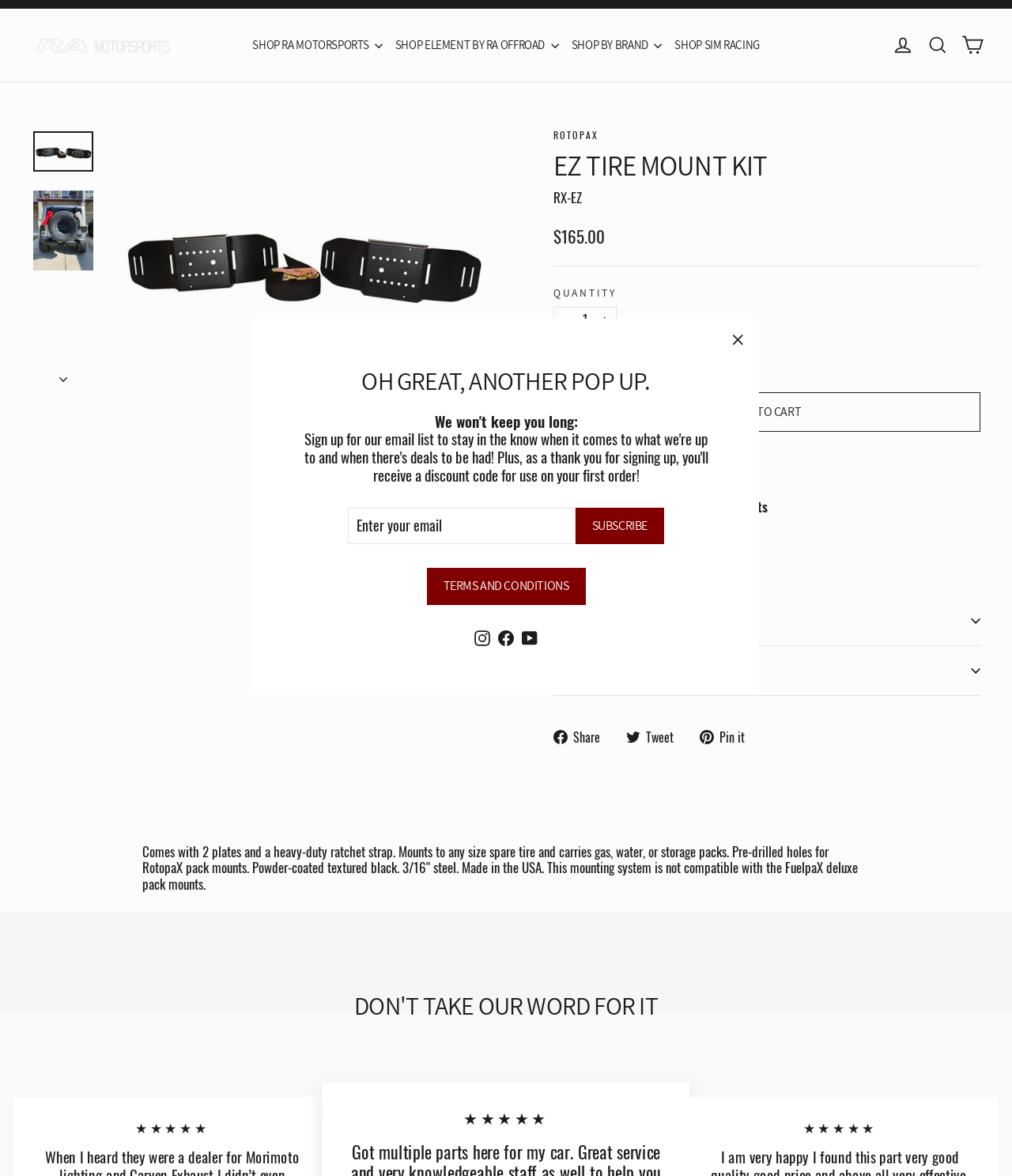Please identify the coordinates of the bounding box that should be clicked to fulfill this instruction: "Learn more about Attention Required! | Cloudflare".

None